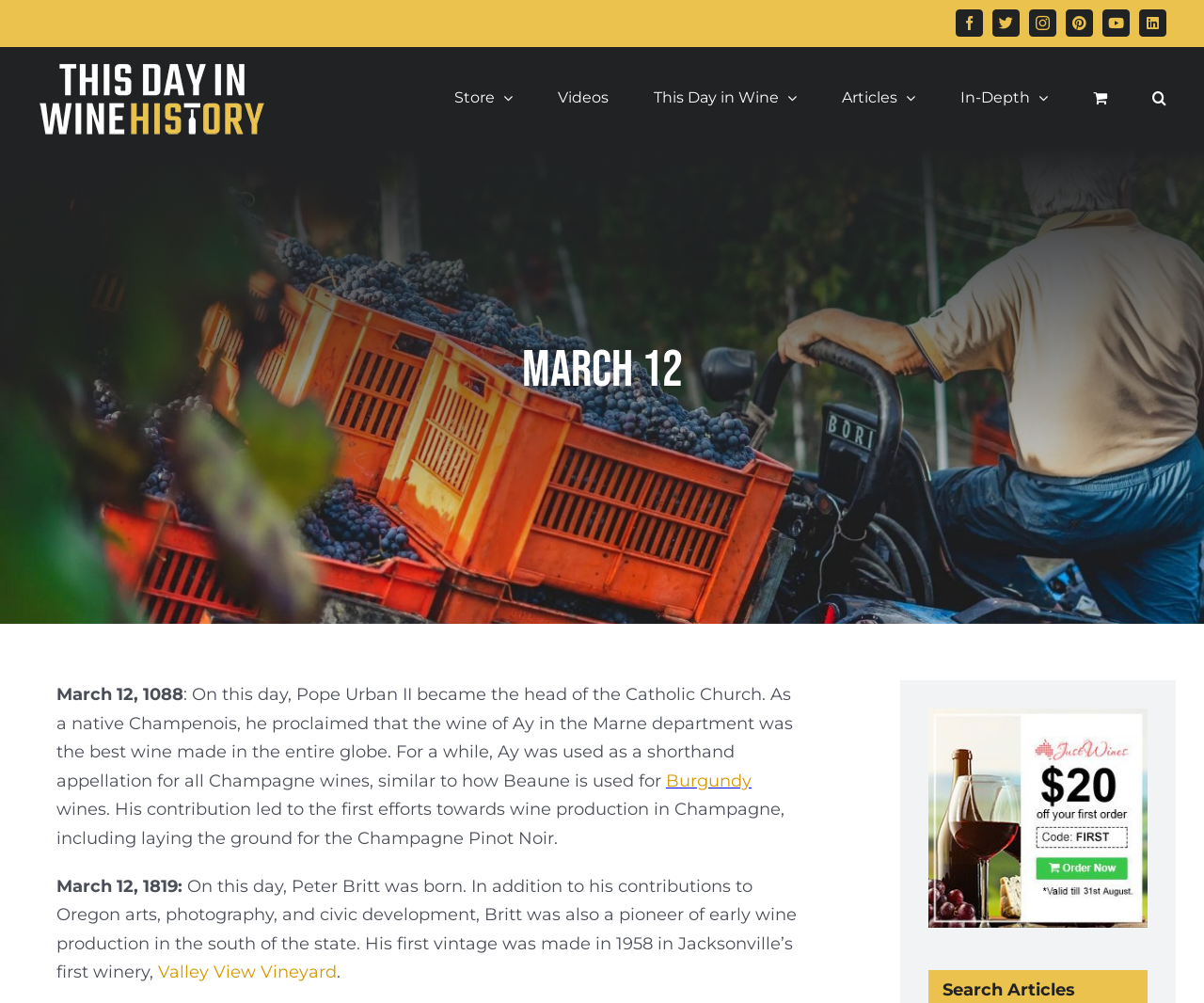Please analyze the image and provide a thorough answer to the question:
What is the birthday of Peter Britt?

I found this information by reading the text on the webpage, which mentions 'On this day, Peter Britt was born. In addition to his contributions to Oregon arts, photography, and civic development, Britt was also a pioneer of early wine production in the south of the state.' The date of his birth is mentioned as March 12, 1819.